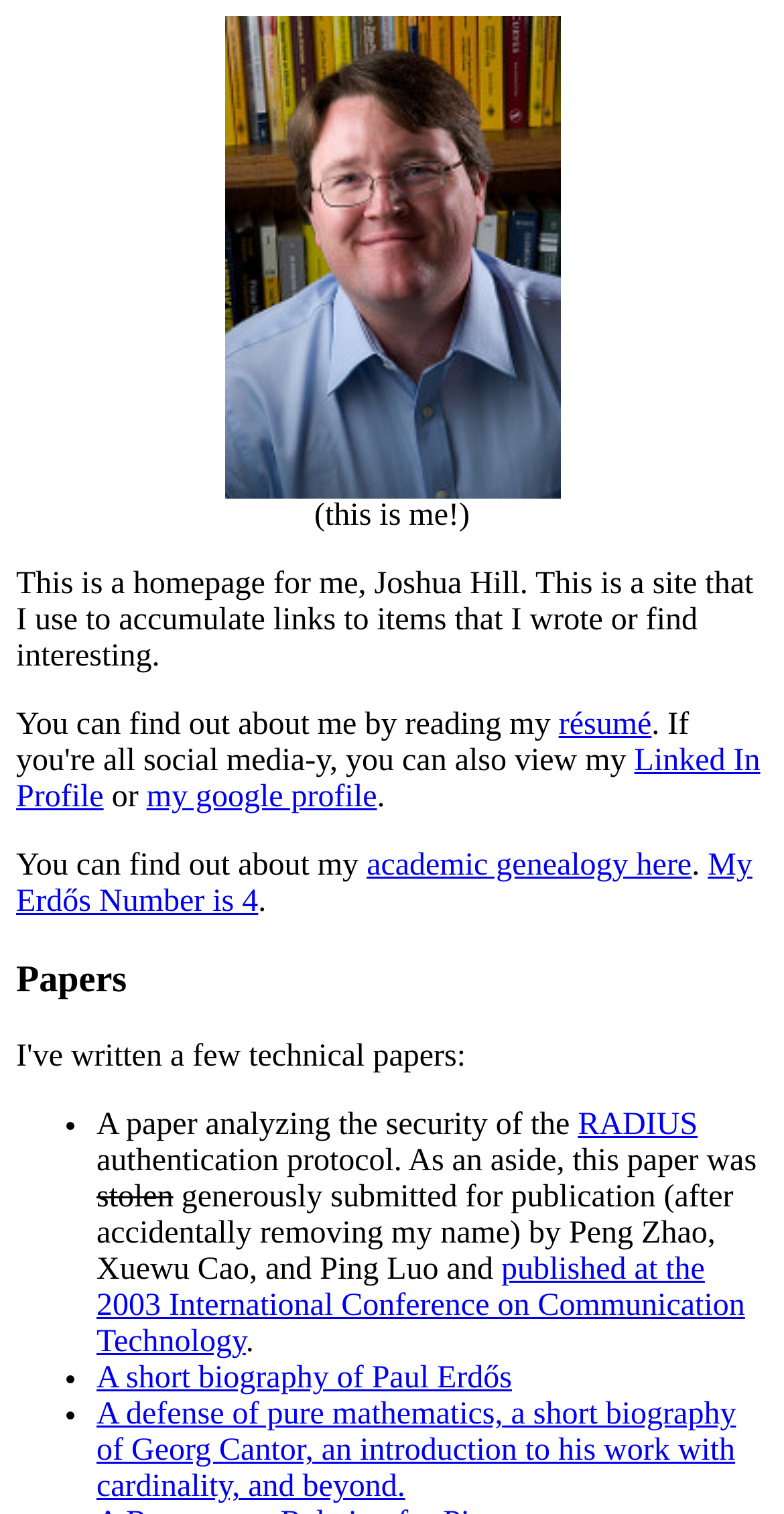Identify the bounding box coordinates for the element you need to click to achieve the following task: "Check out Joshua Hill's LinkedIn profile". The coordinates must be four float values ranging from 0 to 1, formatted as [left, top, right, bottom].

[0.021, 0.491, 0.97, 0.538]